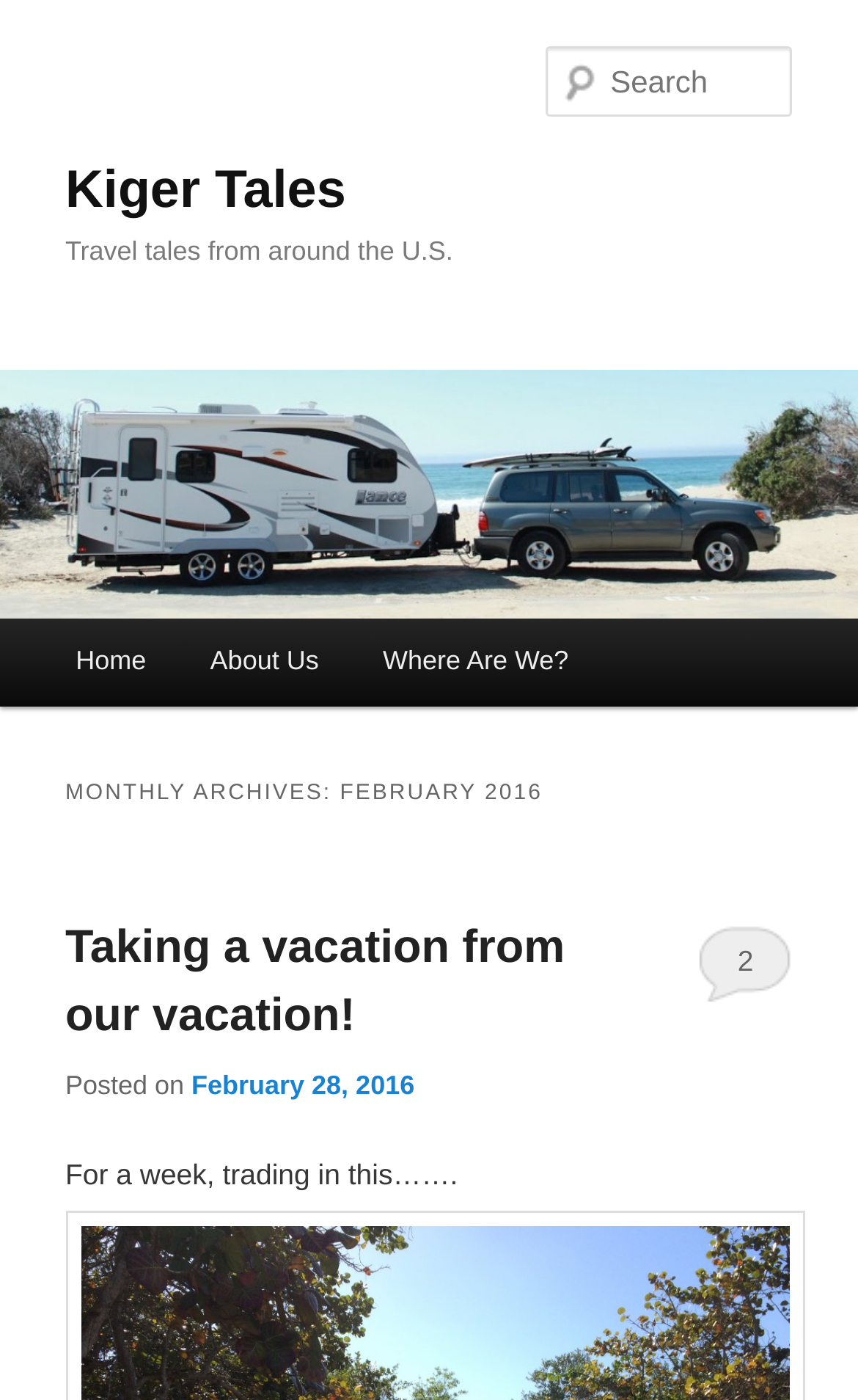Specify the bounding box coordinates of the element's area that should be clicked to execute the given instruction: "search for something". The coordinates should be four float numbers between 0 and 1, i.e., [left, top, right, bottom].

[0.637, 0.033, 0.924, 0.084]